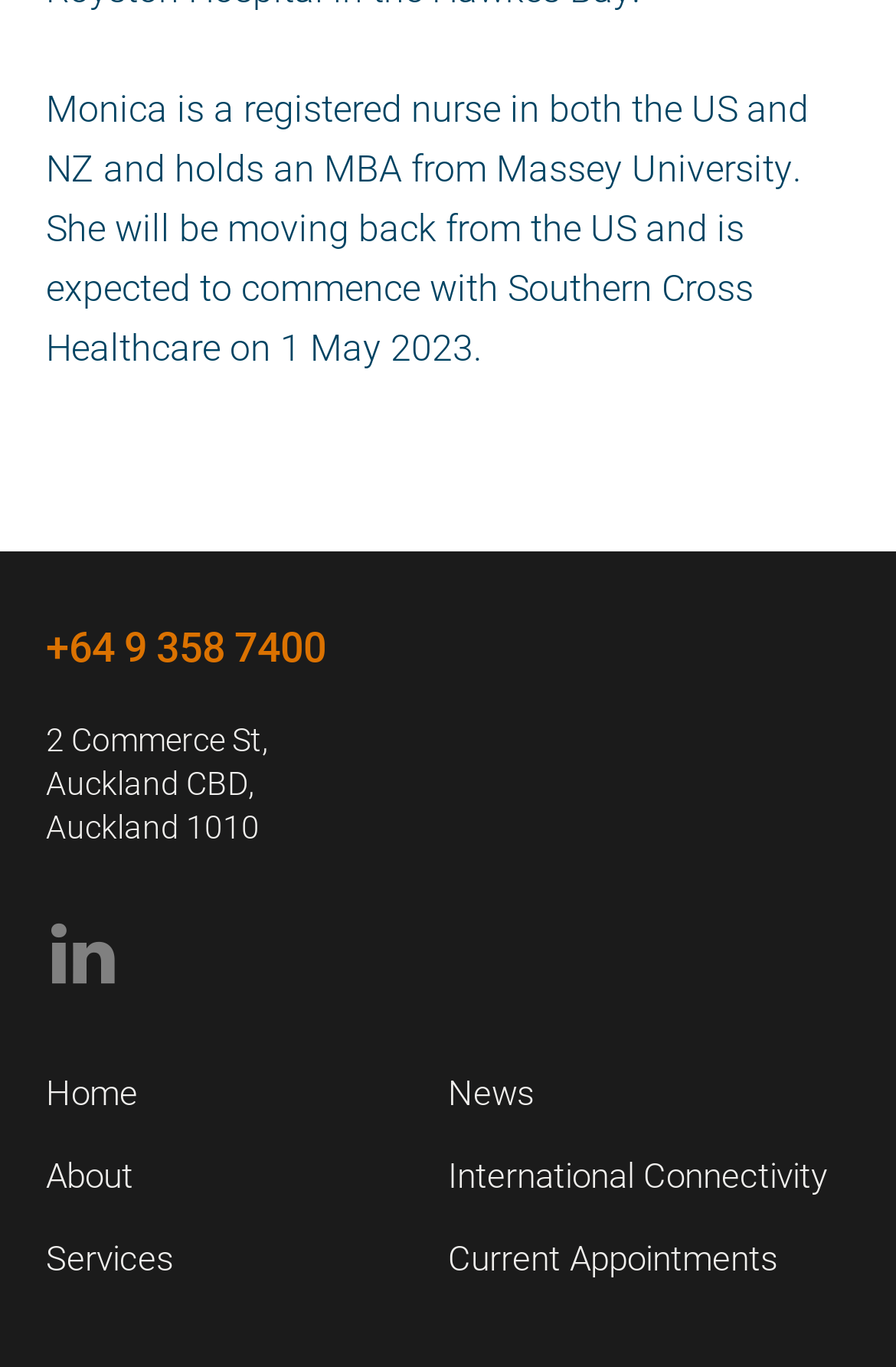Determine the bounding box coordinates of the clickable region to follow the instruction: "View News".

[0.5, 0.783, 0.949, 0.815]